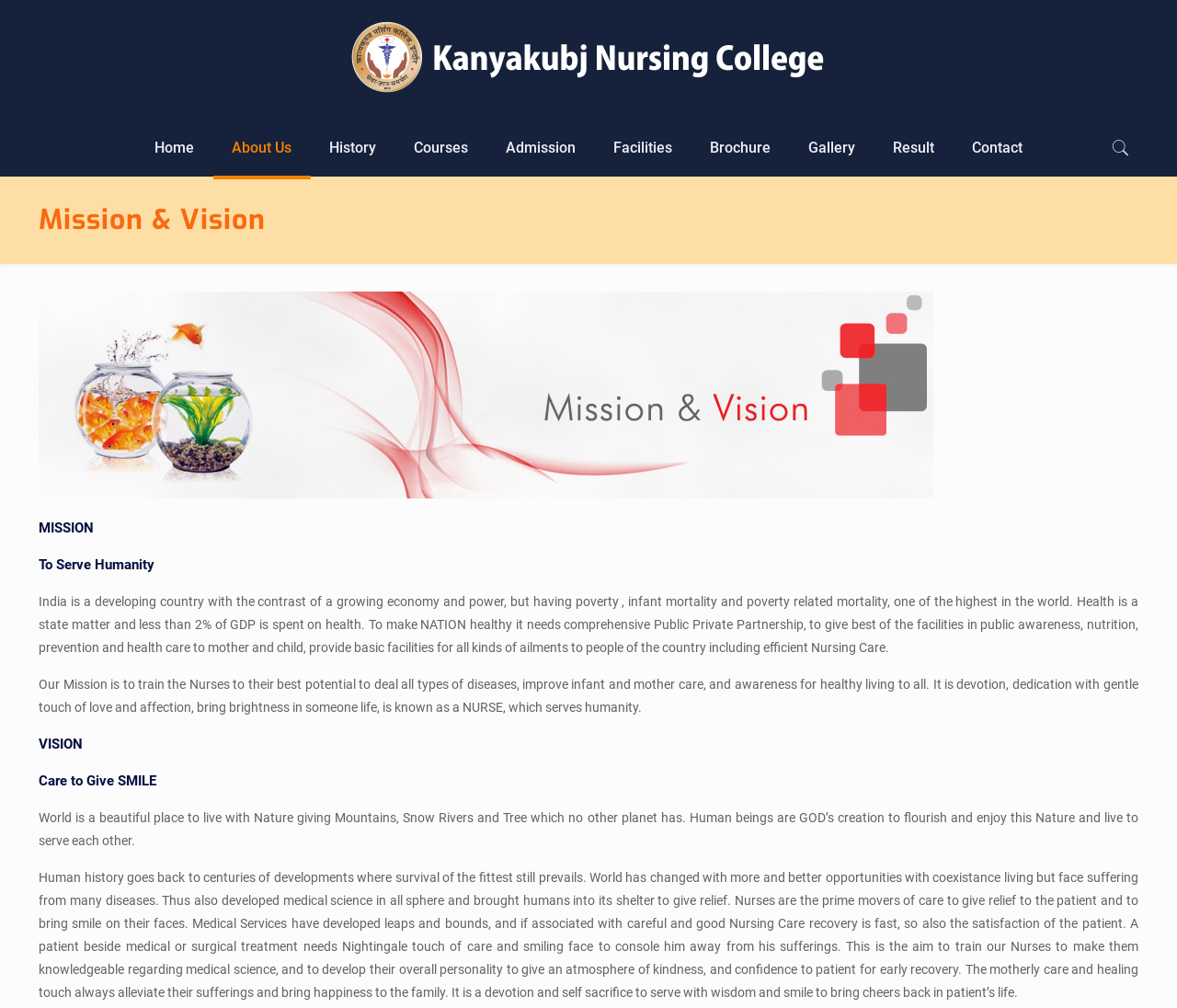Using the provided element description "Result", determine the bounding box coordinates of the UI element.

[0.743, 0.12, 0.81, 0.174]